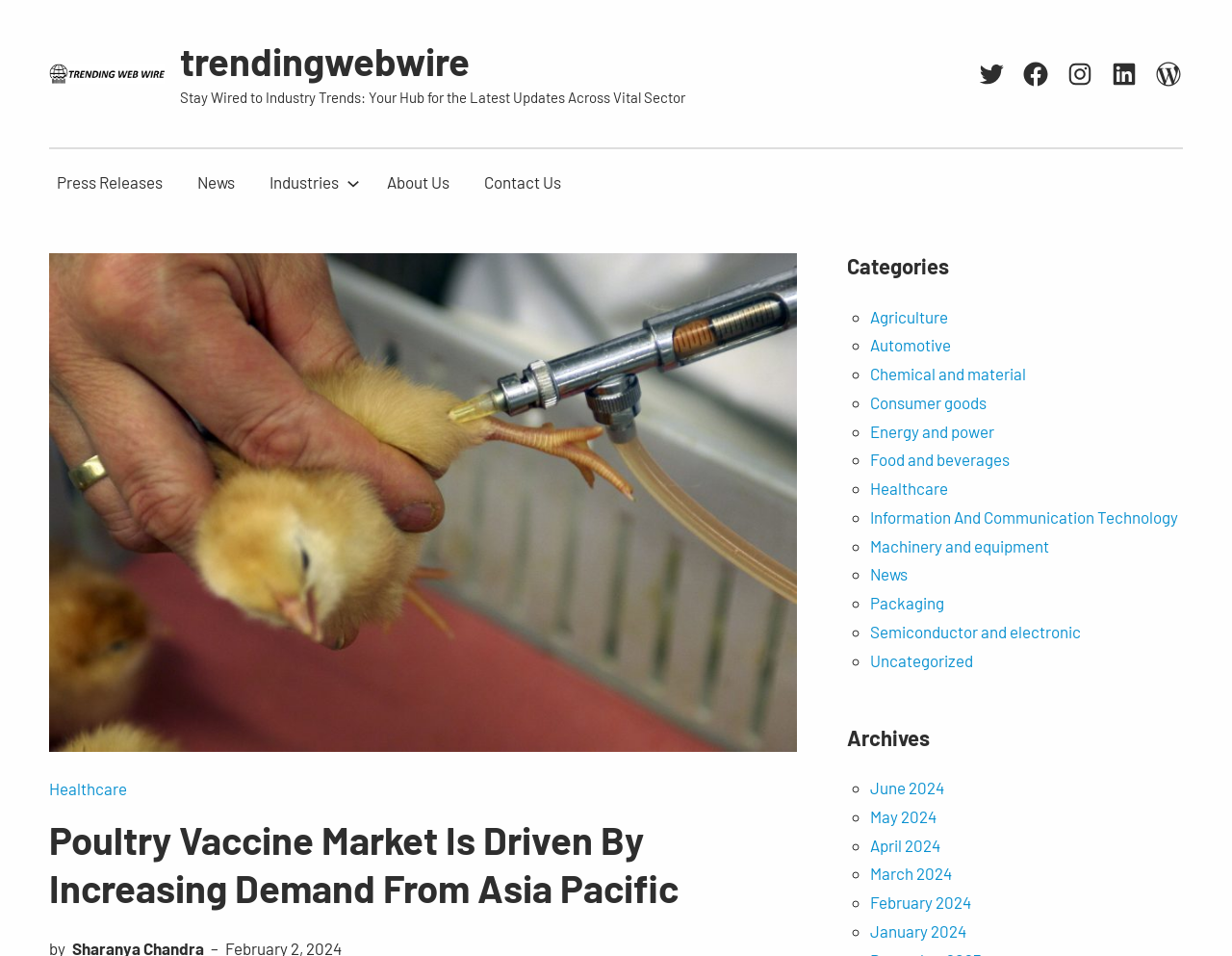Kindly determine the bounding box coordinates for the clickable area to achieve the given instruction: "Click on Twitter".

[0.793, 0.062, 0.816, 0.092]